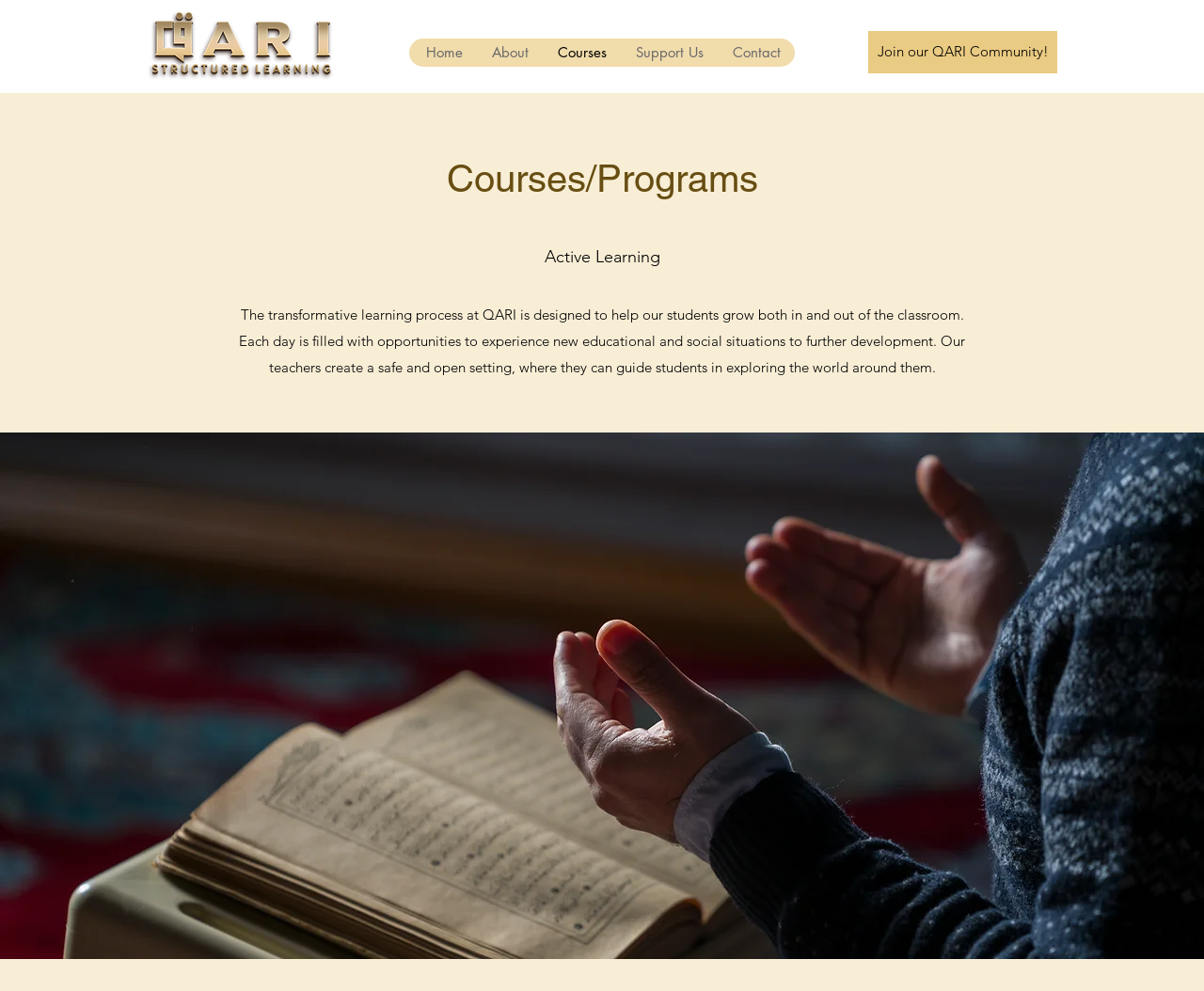Using the element description: "Home", determine the bounding box coordinates. The coordinates should be in the format [left, top, right, bottom], with values between 0 and 1.

[0.341, 0.039, 0.396, 0.067]